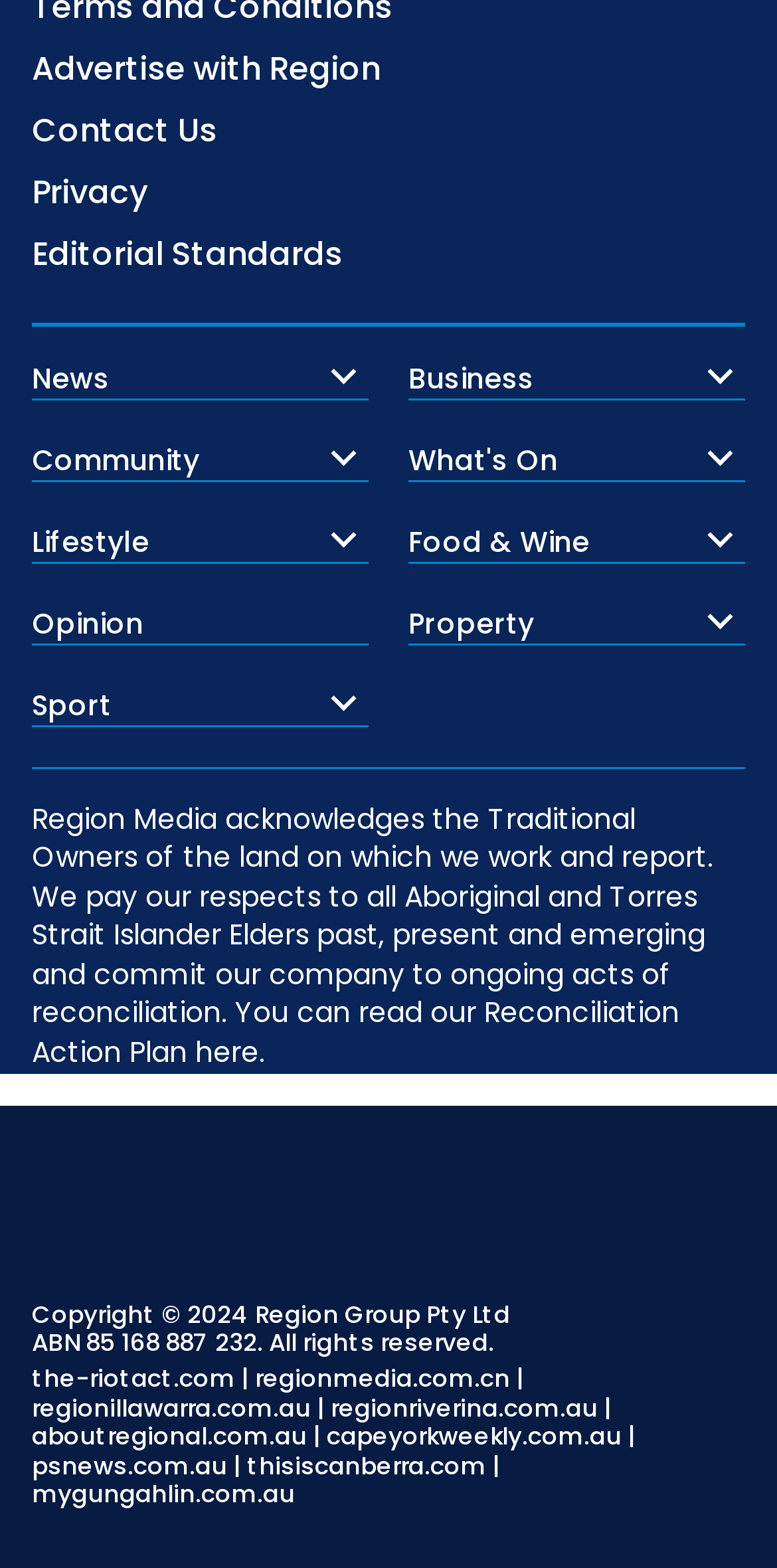Highlight the bounding box coordinates of the region I should click on to meet the following instruction: "Explore News".

[0.041, 0.228, 0.474, 0.255]